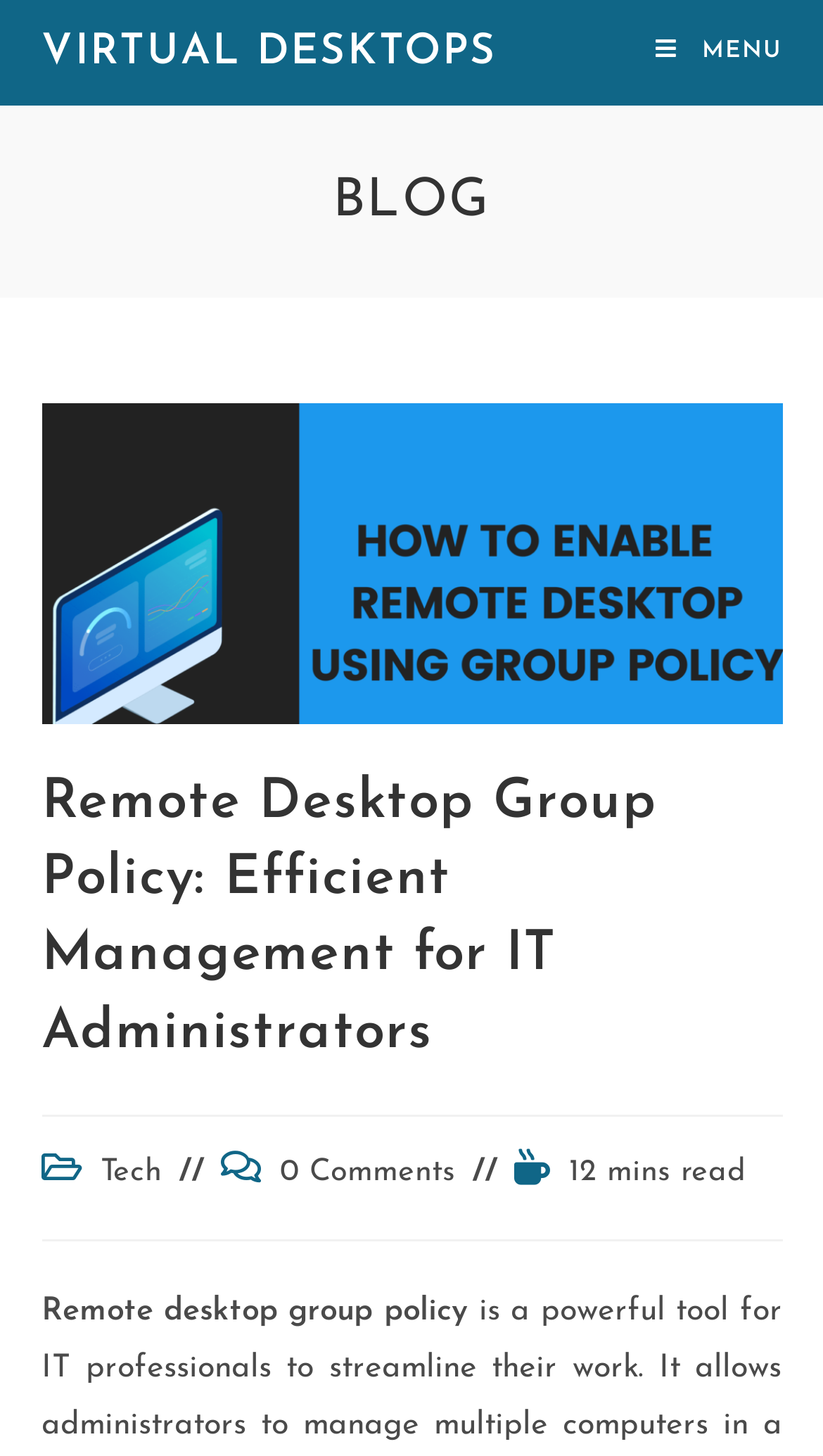Provide a short, one-word or phrase answer to the question below:
How many comments does the current post have?

0